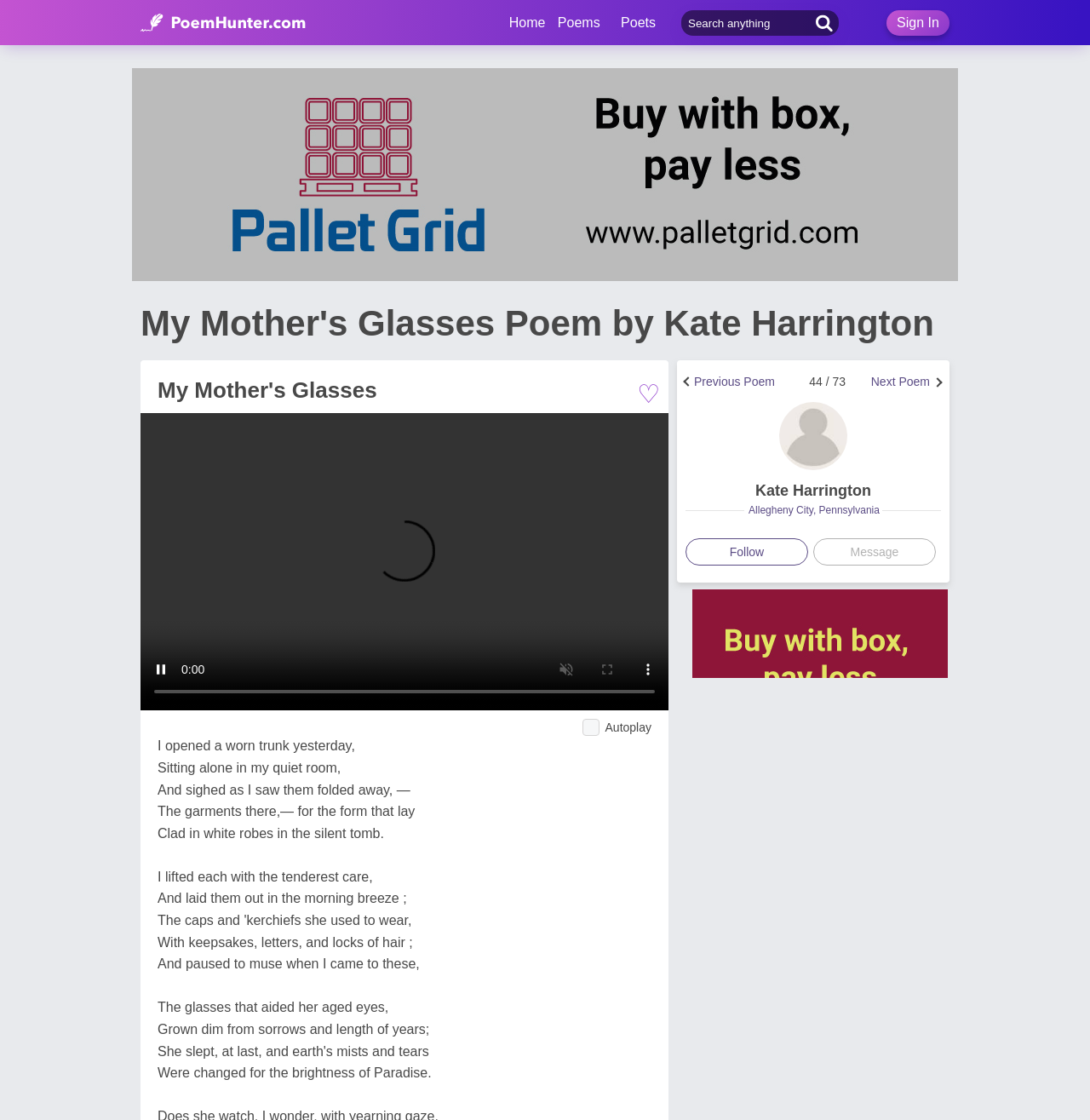Please determine the heading text of this webpage.

My Mother's Glasses Poem by Kate Harrington